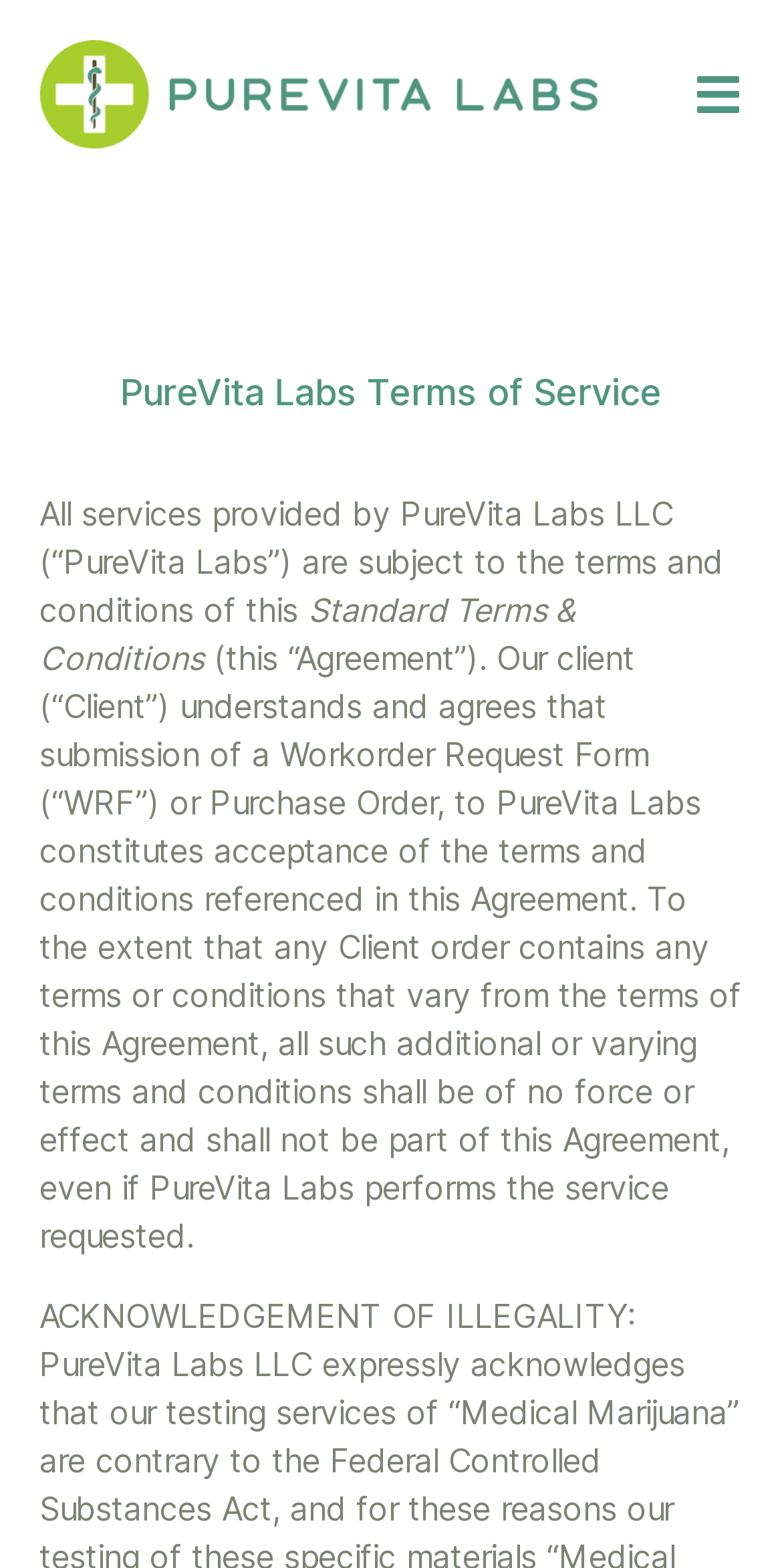Please study the image and answer the question comprehensively:
What is the company name?

The company name can be found in the header section of the webpage, specifically in the heading 'PureVita Labs Terms of Service' and also in the static text 'All services provided by PureVita Labs LLC (“PureVita Labs”) are subject to the terms and conditions of this'.